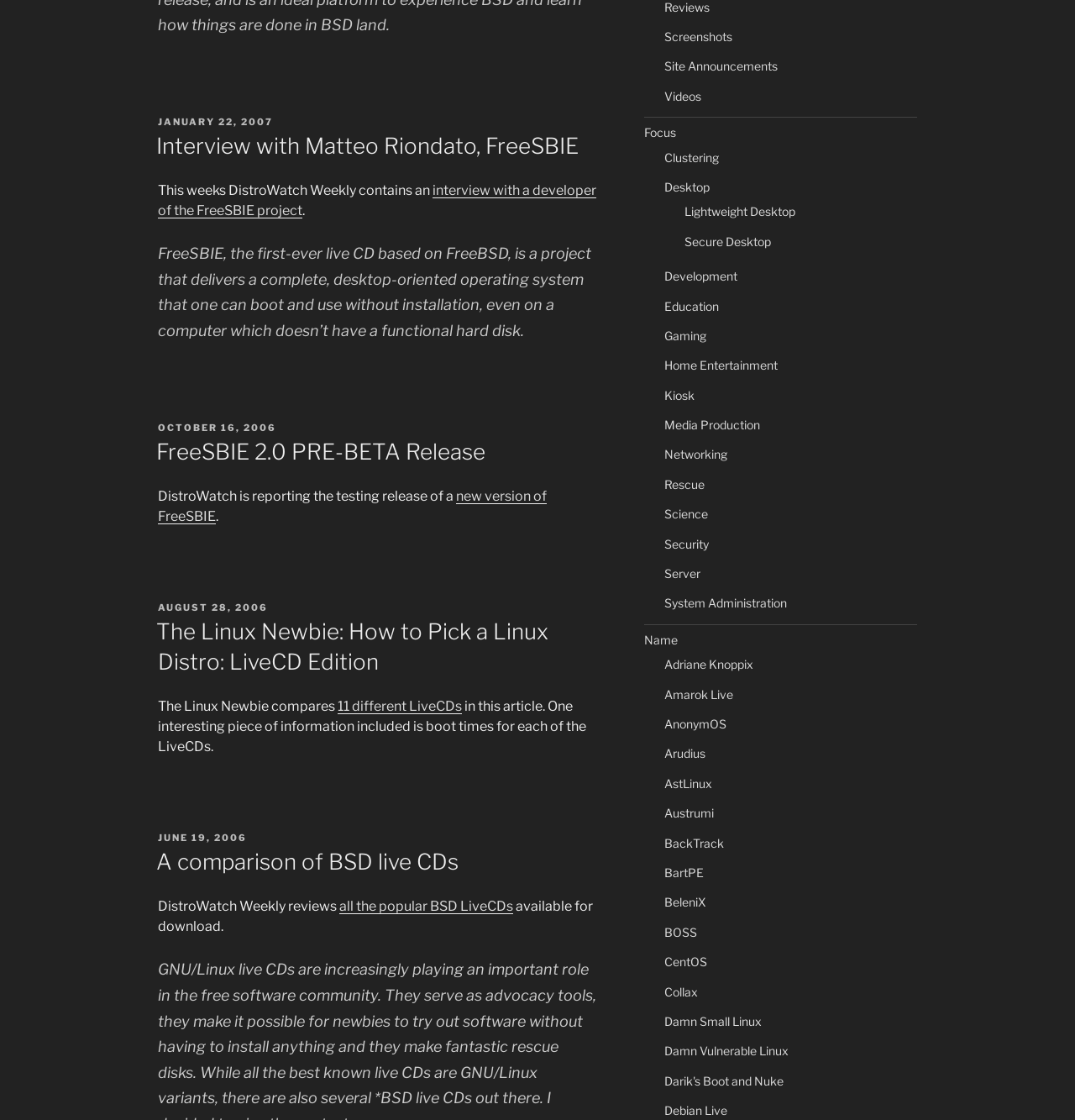Given the element description, predict the bounding box coordinates in the format (top-left x, top-left y, bottom-right x, bottom-right y). Make sure all values are between 0 and 1. Here is the element description: Relationships (7)

None